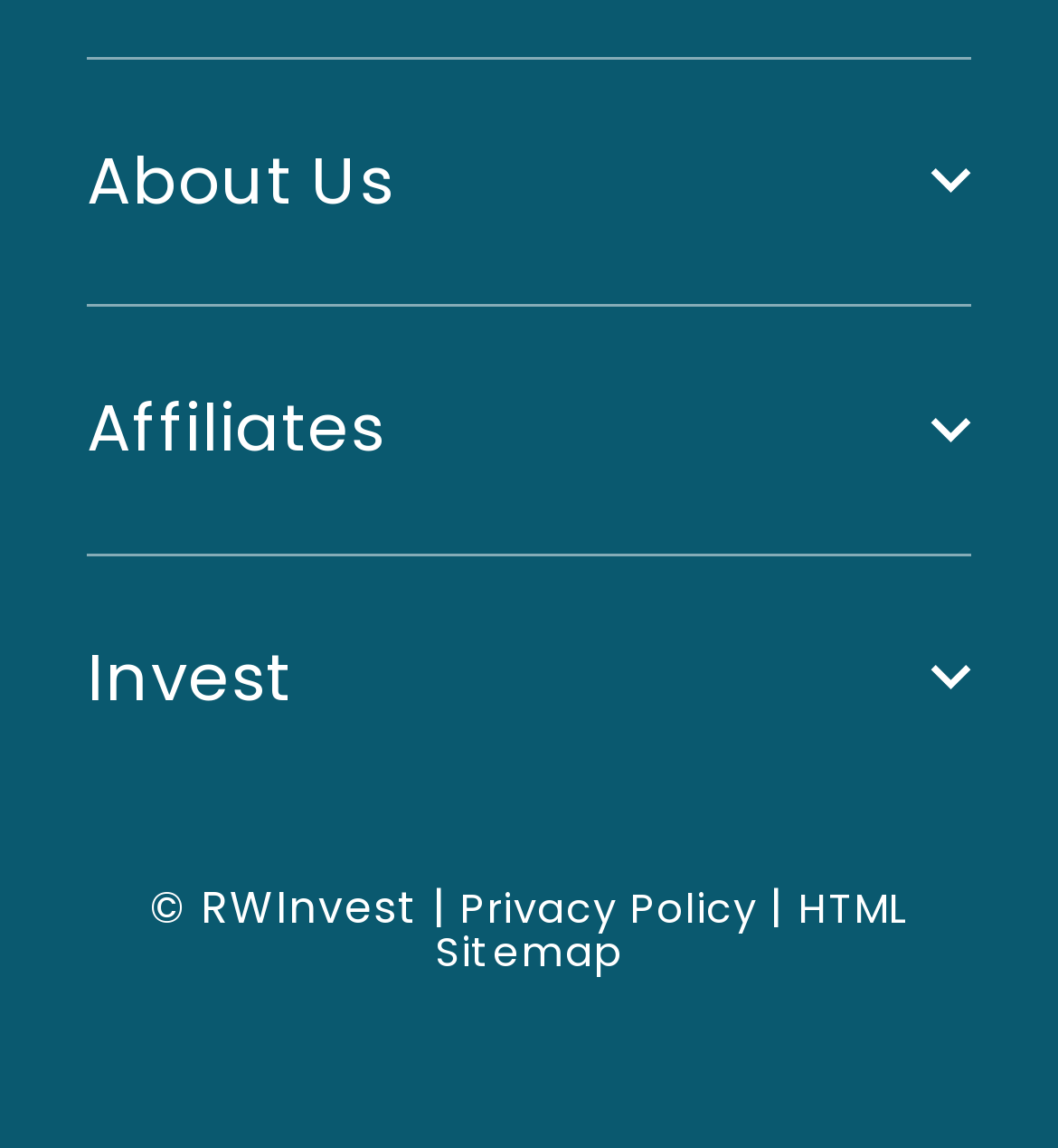How many links are under 'About Us'?
Identify the answer in the screenshot and reply with a single word or phrase.

6